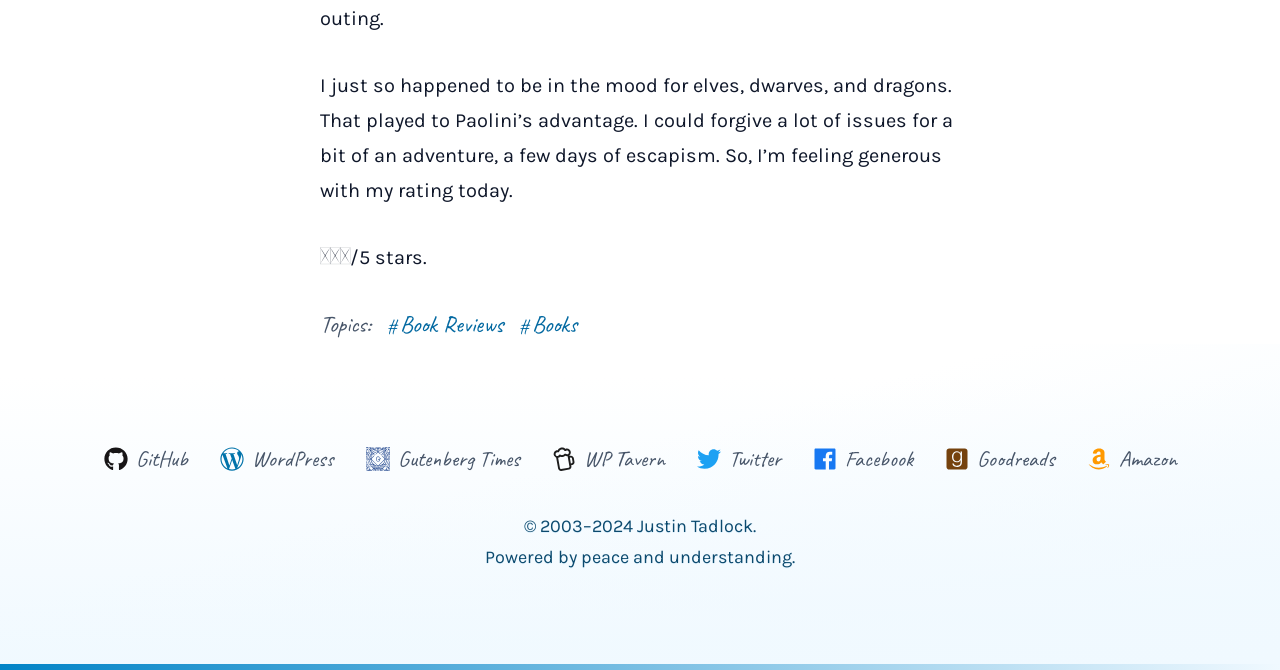Please identify the bounding box coordinates of the element's region that I should click in order to complete the following instruction: "Visit GitHub". The bounding box coordinates consist of four float numbers between 0 and 1, i.e., [left, top, right, bottom].

[0.081, 0.657, 0.146, 0.714]